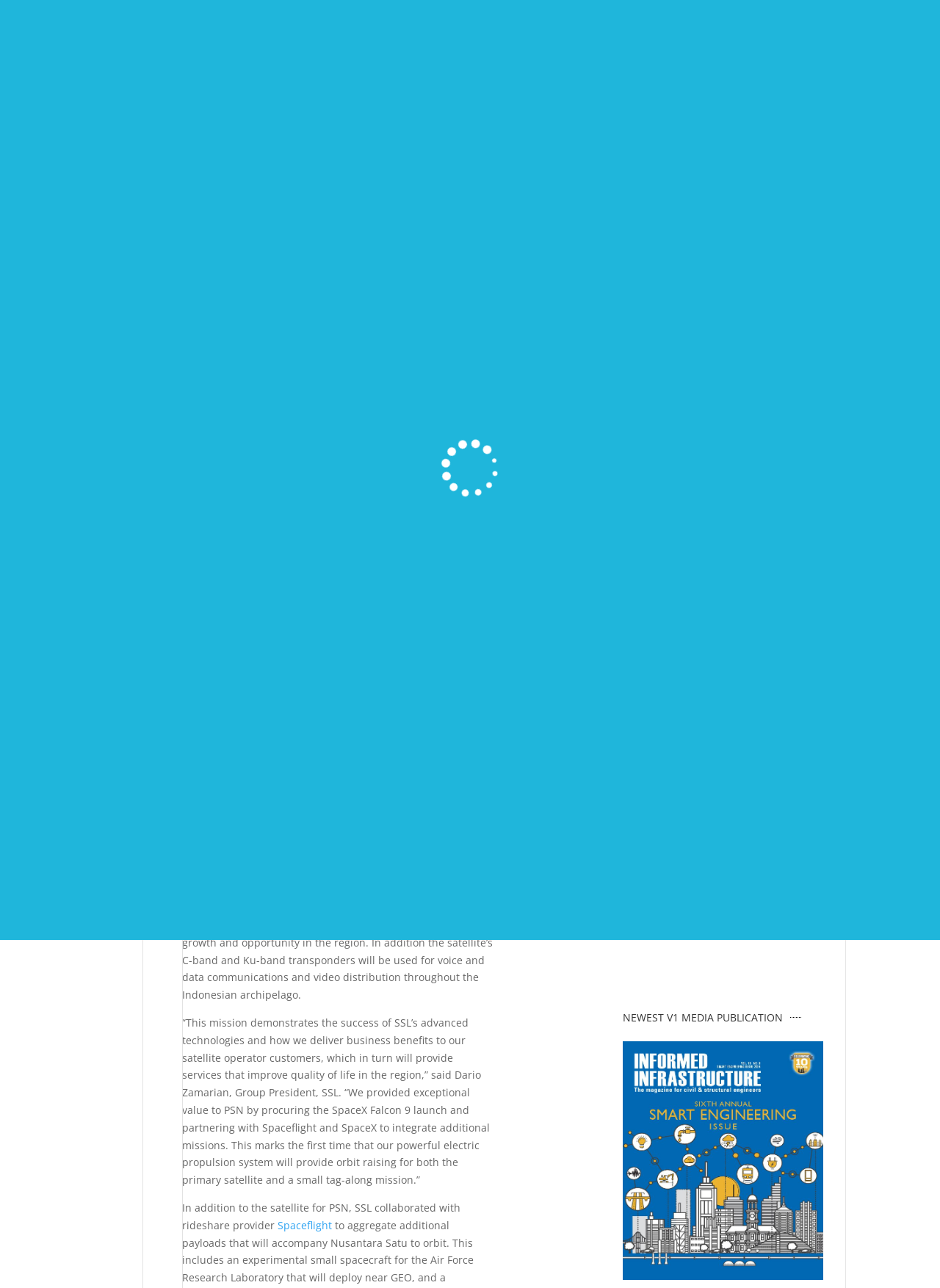Give a concise answer using only one word or phrase for this question:
What is the name of the company that provides rideshare services for the Nusantara Satu satellite?

Spaceflight